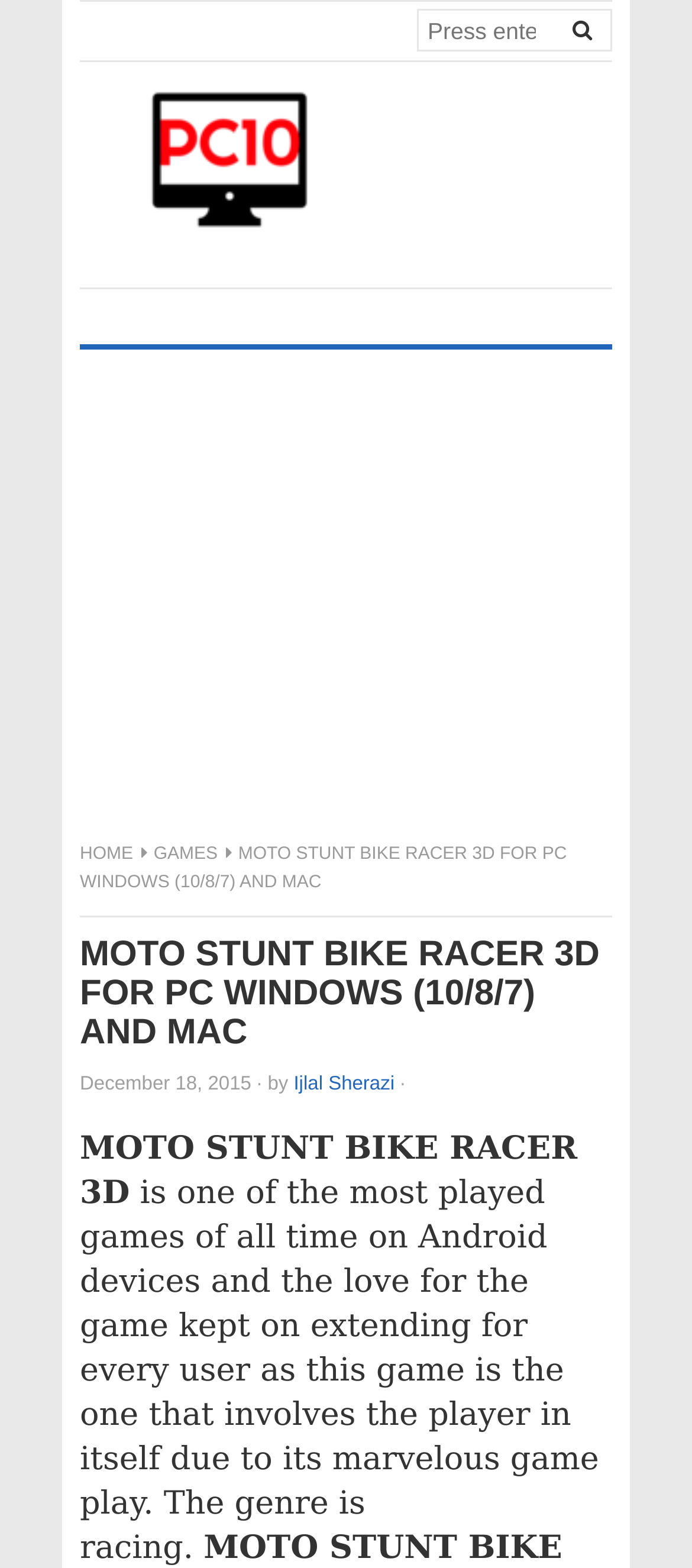Who is the author of the article?
Please respond to the question with a detailed and well-explained answer.

The author of the article can be found by looking at the static text 'by' followed by the link 'Ijlal Sherazi', which indicates that Ijlal Sherazi is the author of the article.